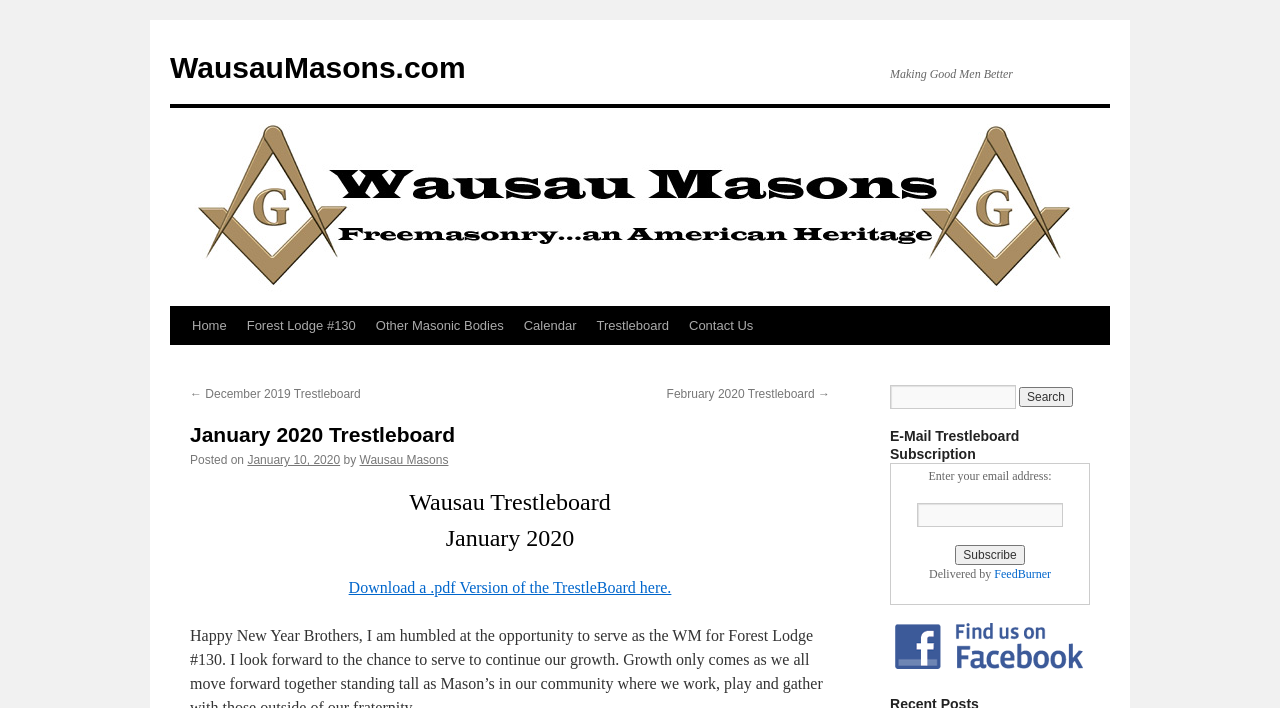What is the name of the organization?
Please elaborate on the answer to the question with detailed information.

I found the answer by looking at the top of the page, where I saw a link labeled 'Wausau Masons', which suggests that it is the name of the organization.